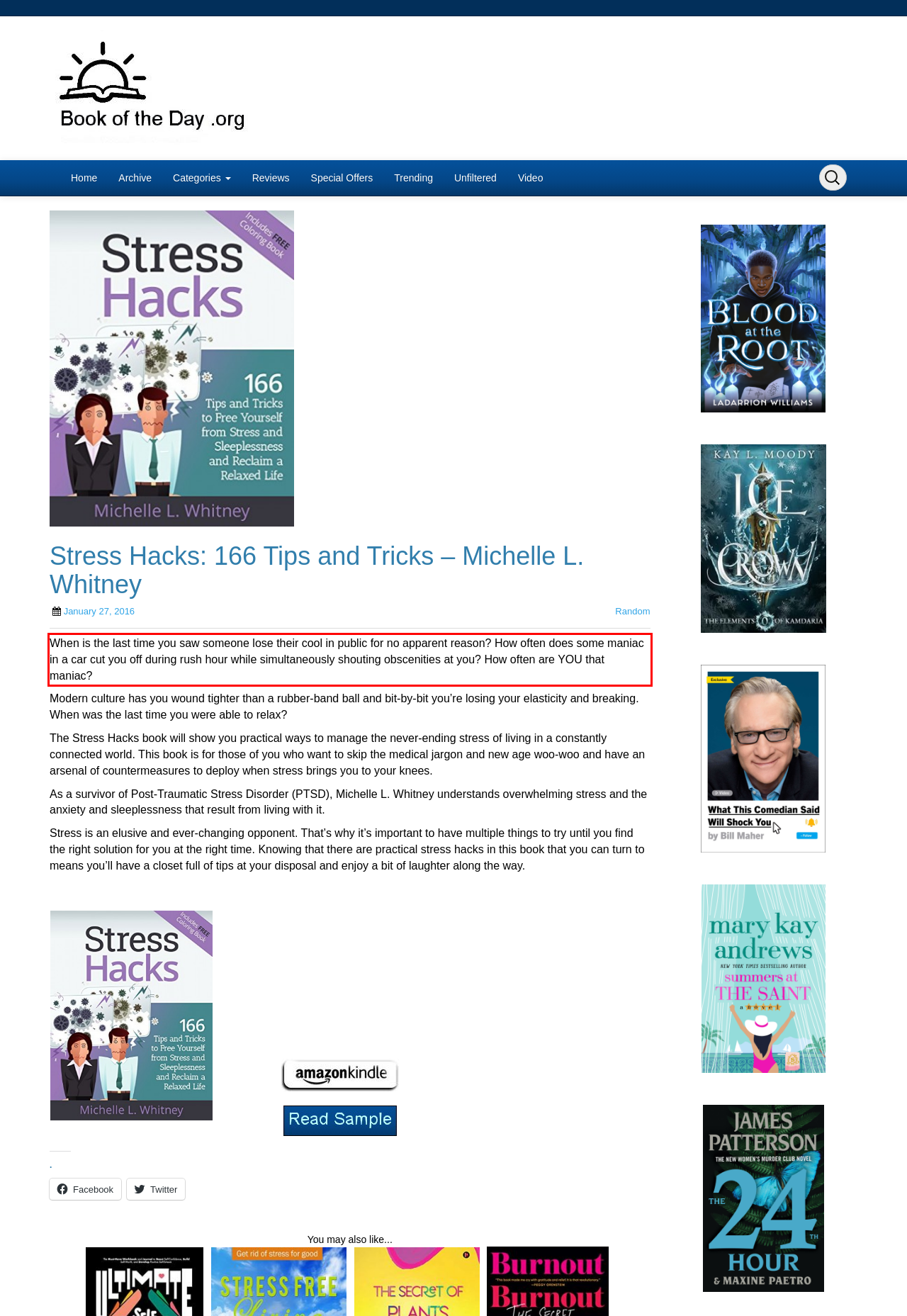Using the provided webpage screenshot, identify and read the text within the red rectangle bounding box.

When is the last time you saw someone lose their cool in public for no apparent reason? How often does some maniac in a car cut you off during rush hour while simultaneously shouting obscenities at you? How often are YOU that maniac?